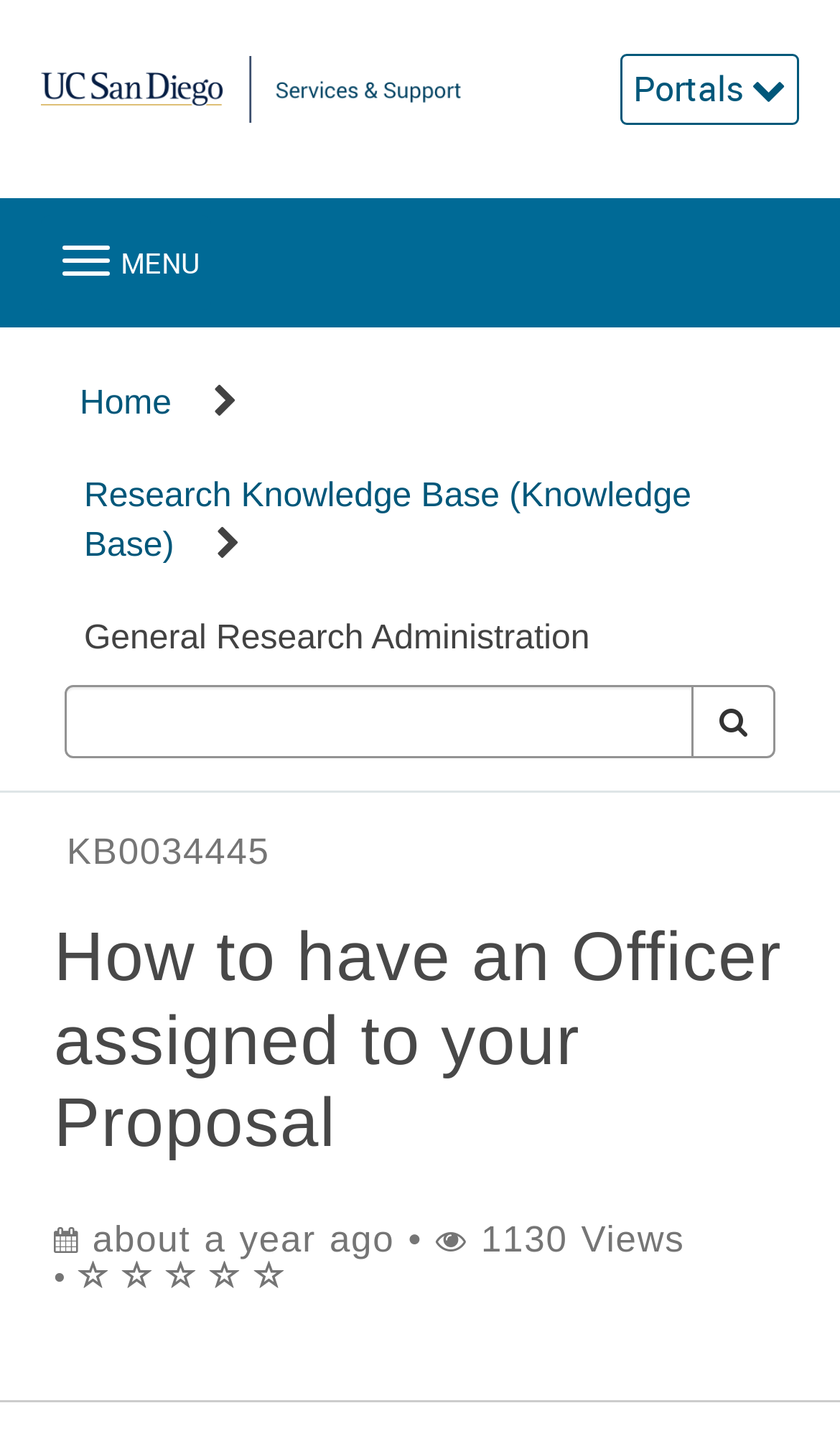What is the text of the first link on the top? Look at the image and give a one-word or short phrase answer.

Portals